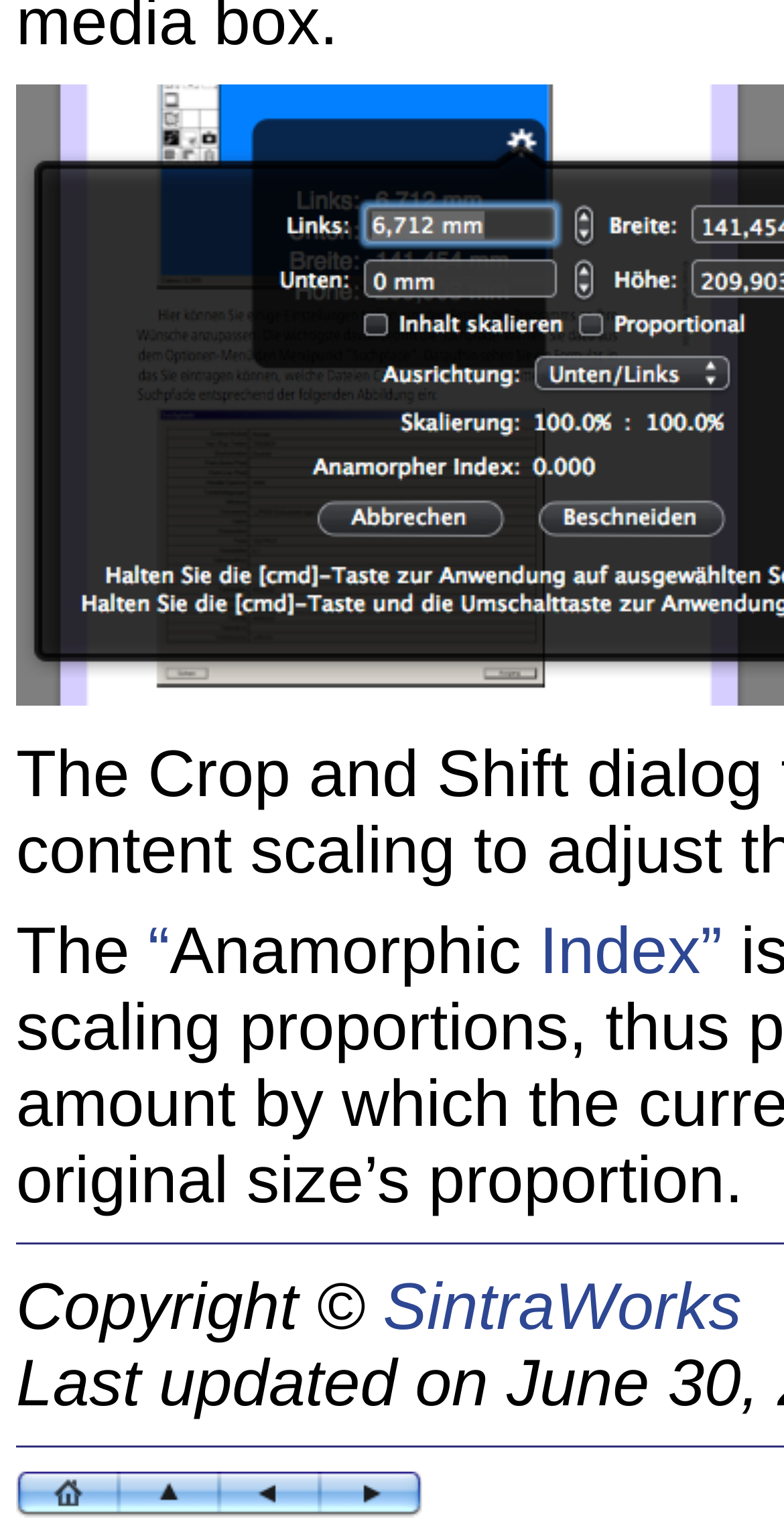Using the provided element description: "Index", identify the bounding box coordinates. The coordinates should be four floats between 0 and 1 in the order [left, top, right, bottom].

[0.688, 0.593, 0.893, 0.641]